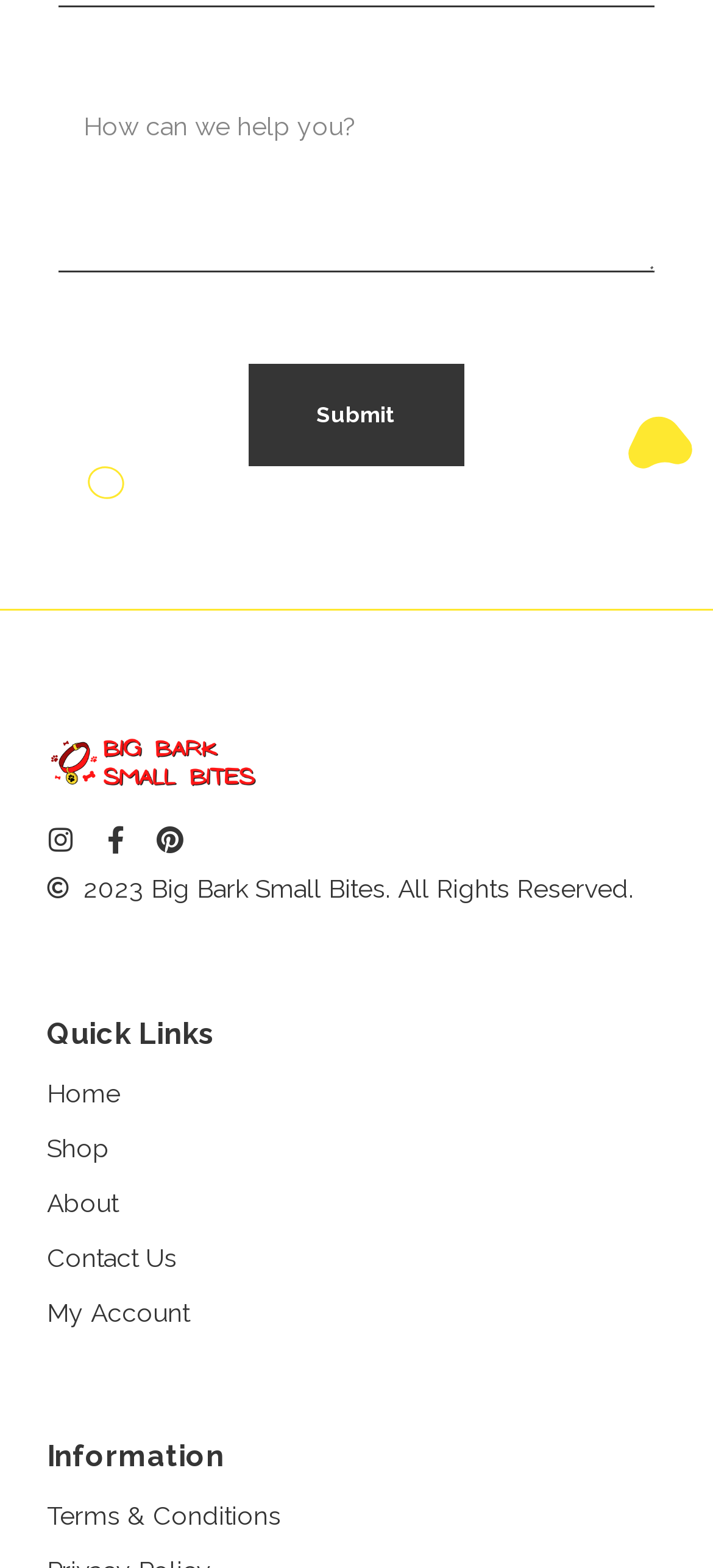Determine the bounding box coordinates for the region that must be clicked to execute the following instruction: "Click on the 'Sides' link".

None